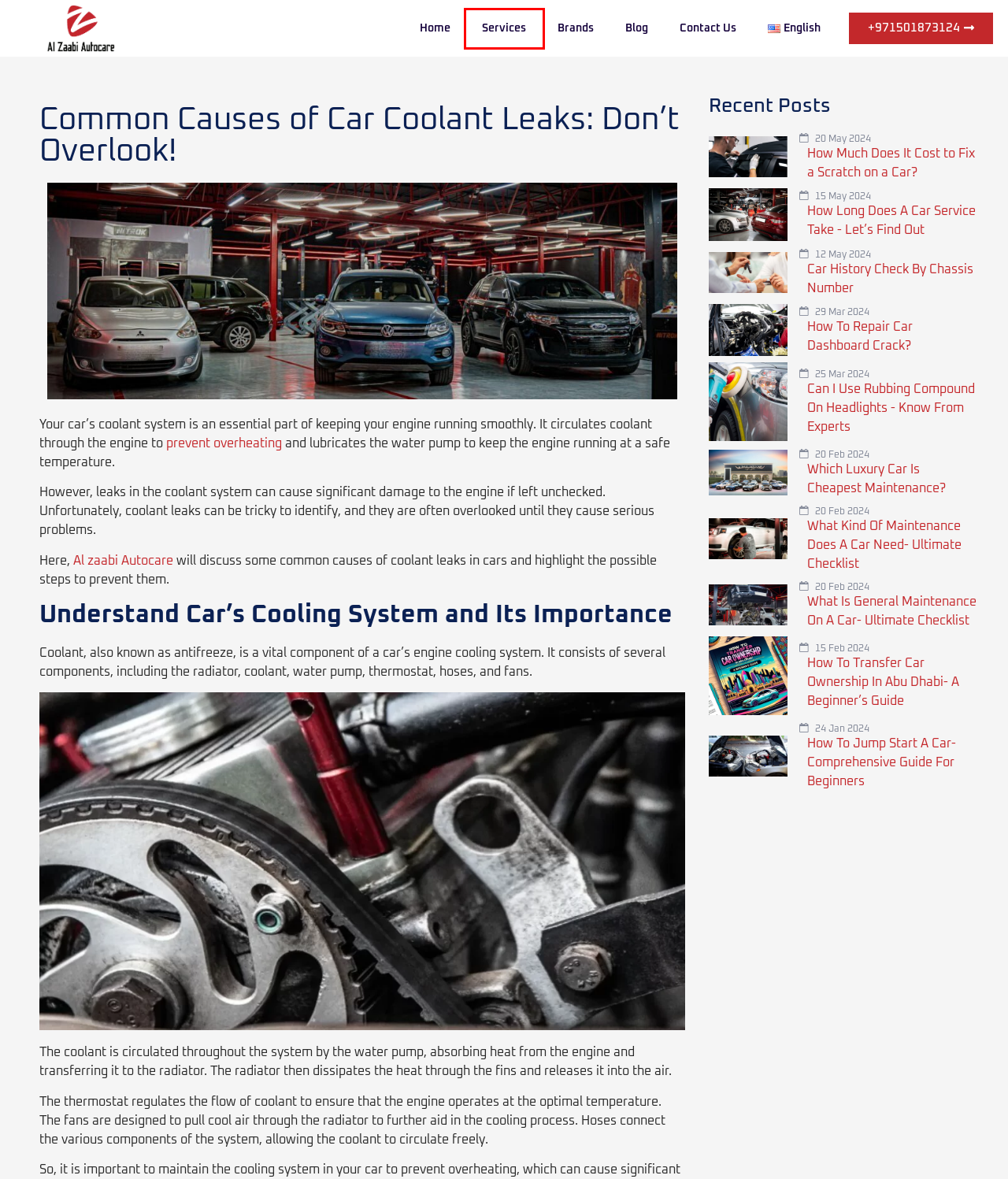After examining the screenshot of a webpage with a red bounding box, choose the most accurate webpage description that corresponds to the new page after clicking the element inside the red box. Here are the candidates:
A. How To Transfer Car Ownership In Abu Dhabi- A Beginner’s Guide
B. Car History Check By Chassis Number
C. Car Repair Abu Dhabi | Best Auto Services Workshop Mussafah
D. How To Repair Car Dashboard Crack?
E. What Kind Of Maintenance Does A Car Need- Ultimate Checklist
F. Our Services
G. Engine Overheating: Causes, Prevention, and Solutions
H. How Long Does A Car Service Take - Let’s Find Out

F